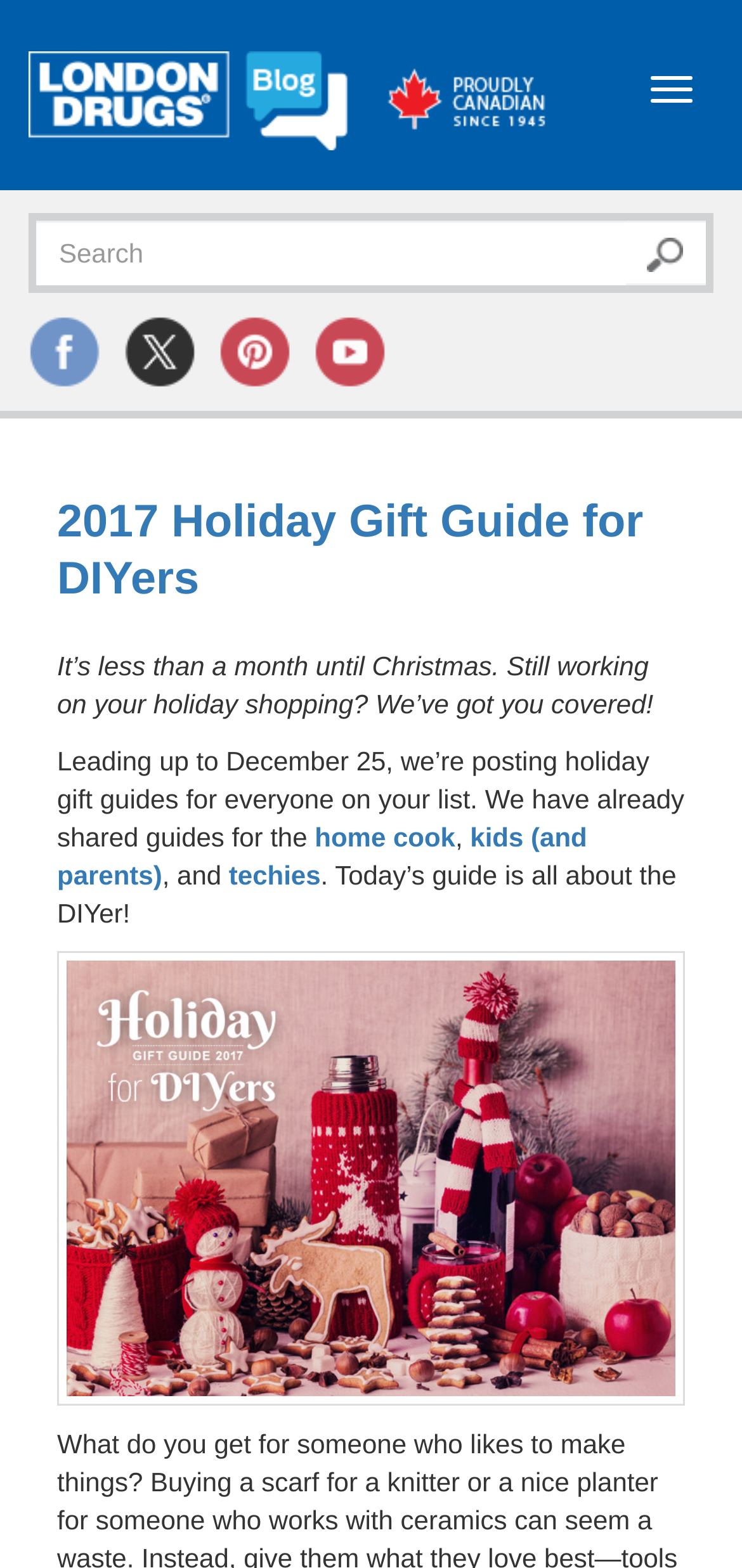Respond to the question below with a single word or phrase:
What is the topic of the current article?

2017 Holiday Gift Guide for DIYers